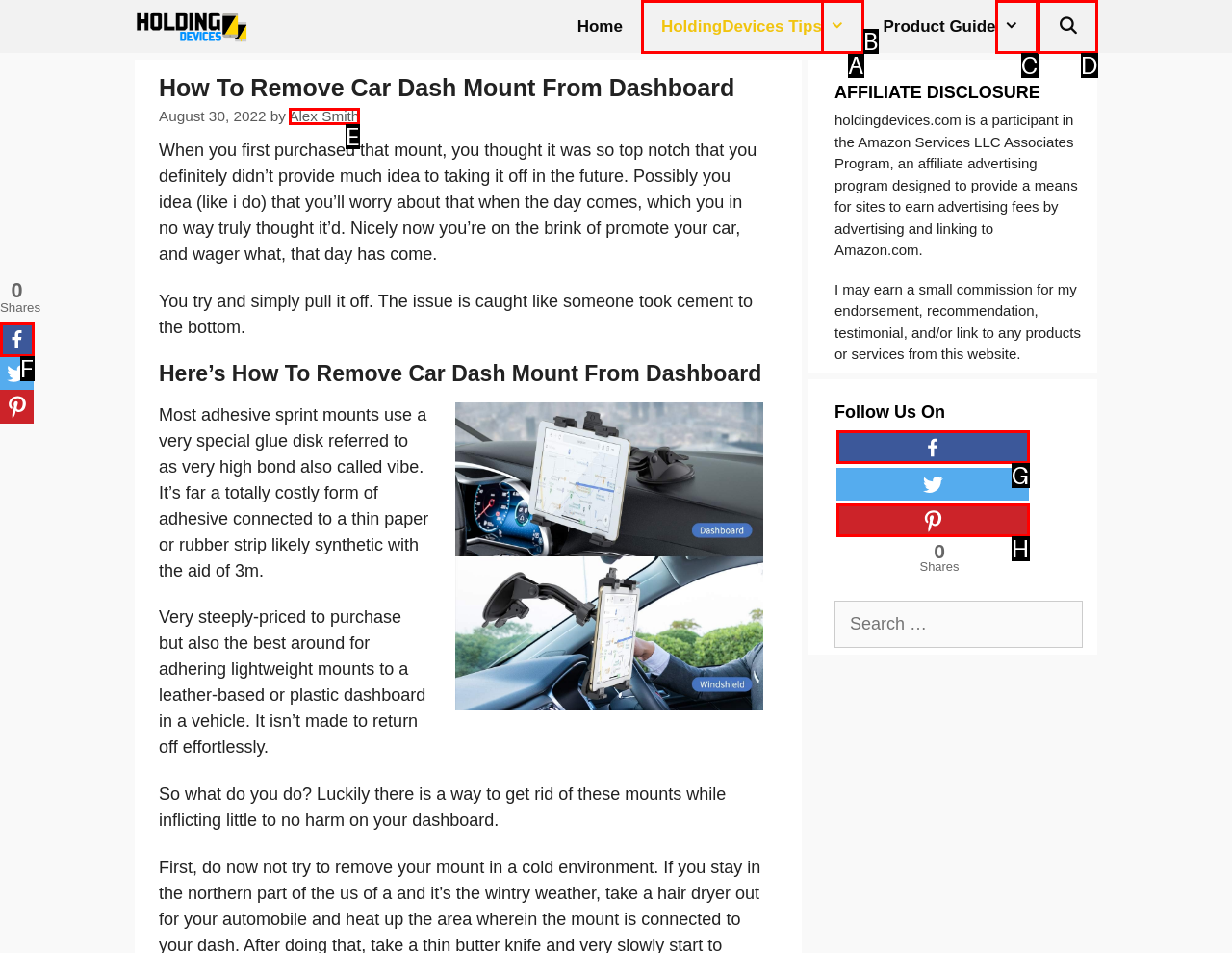Examine the description: alt="Pinterest" title="Pinterest" and indicate the best matching option by providing its letter directly from the choices.

H